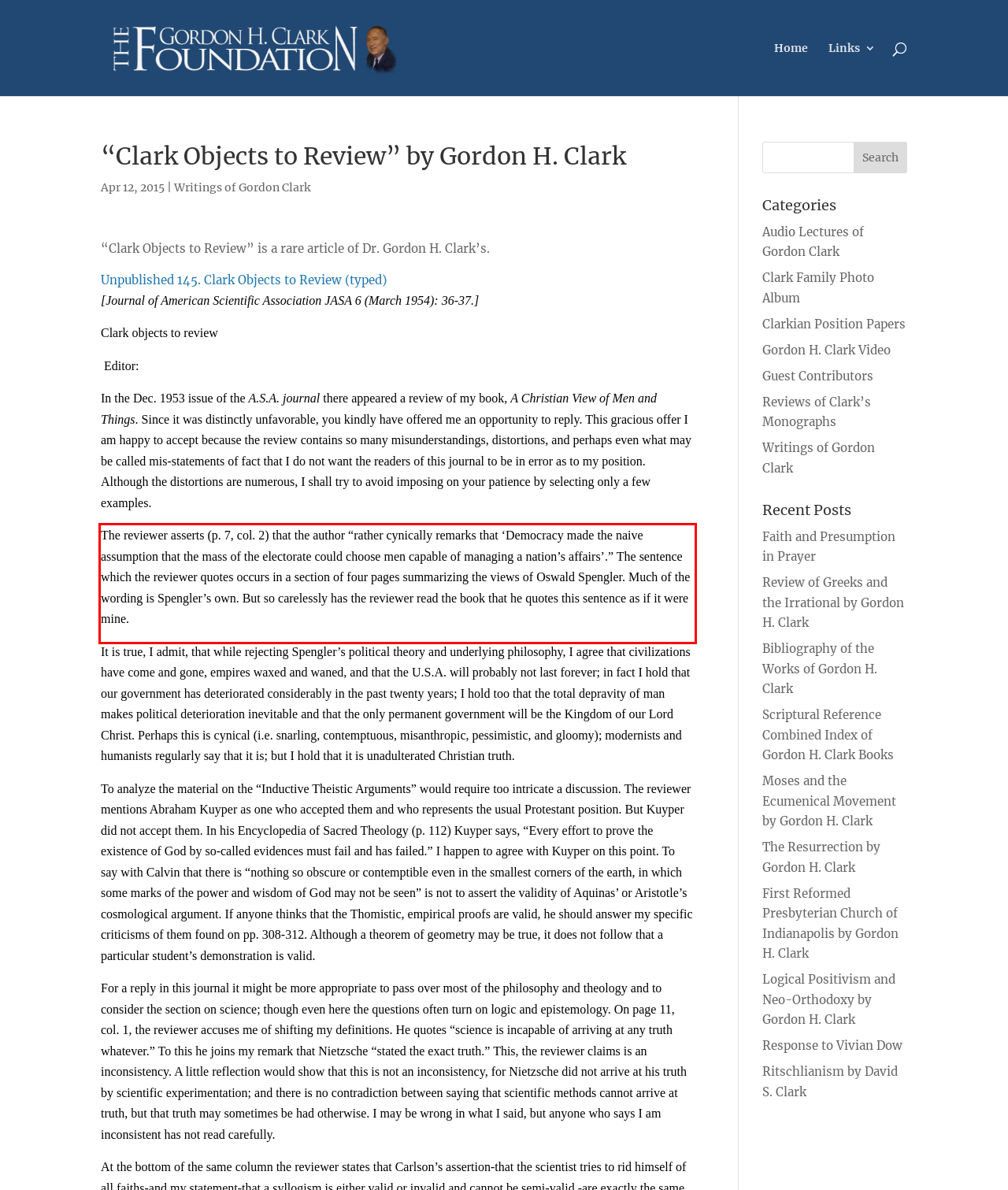Identify and transcribe the text content enclosed by the red bounding box in the given screenshot.

The reviewer asserts (p. 7, col. 2) that the author “rather cynically remarks that ‘Democracy made the naive assumption that the mass of the electorate could choose men capable of managing a nation’s affairs’.” The sentence which the reviewer quotes occurs in a section of four pages summarizing the views of Oswald Spengler. Much of the wording is Spengler’s own. But so carelessly has the reviewer read the book that he quotes this sentence as if it were mine.